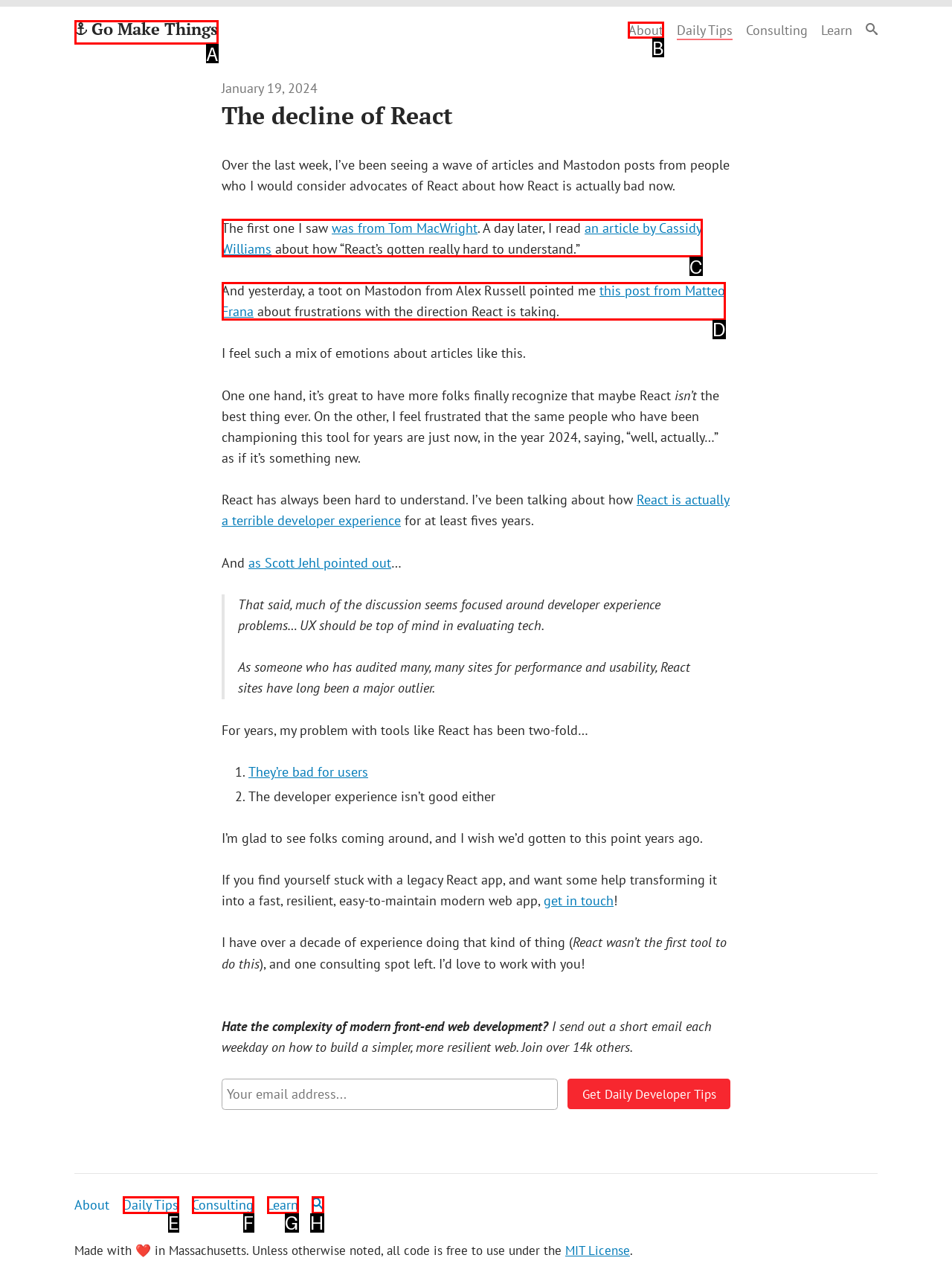Please indicate which option's letter corresponds to the task: Click the 'About' link by examining the highlighted elements in the screenshot.

B